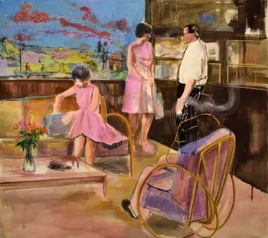Answer the following in one word or a short phrase: 
How many figures are central to the composition?

three